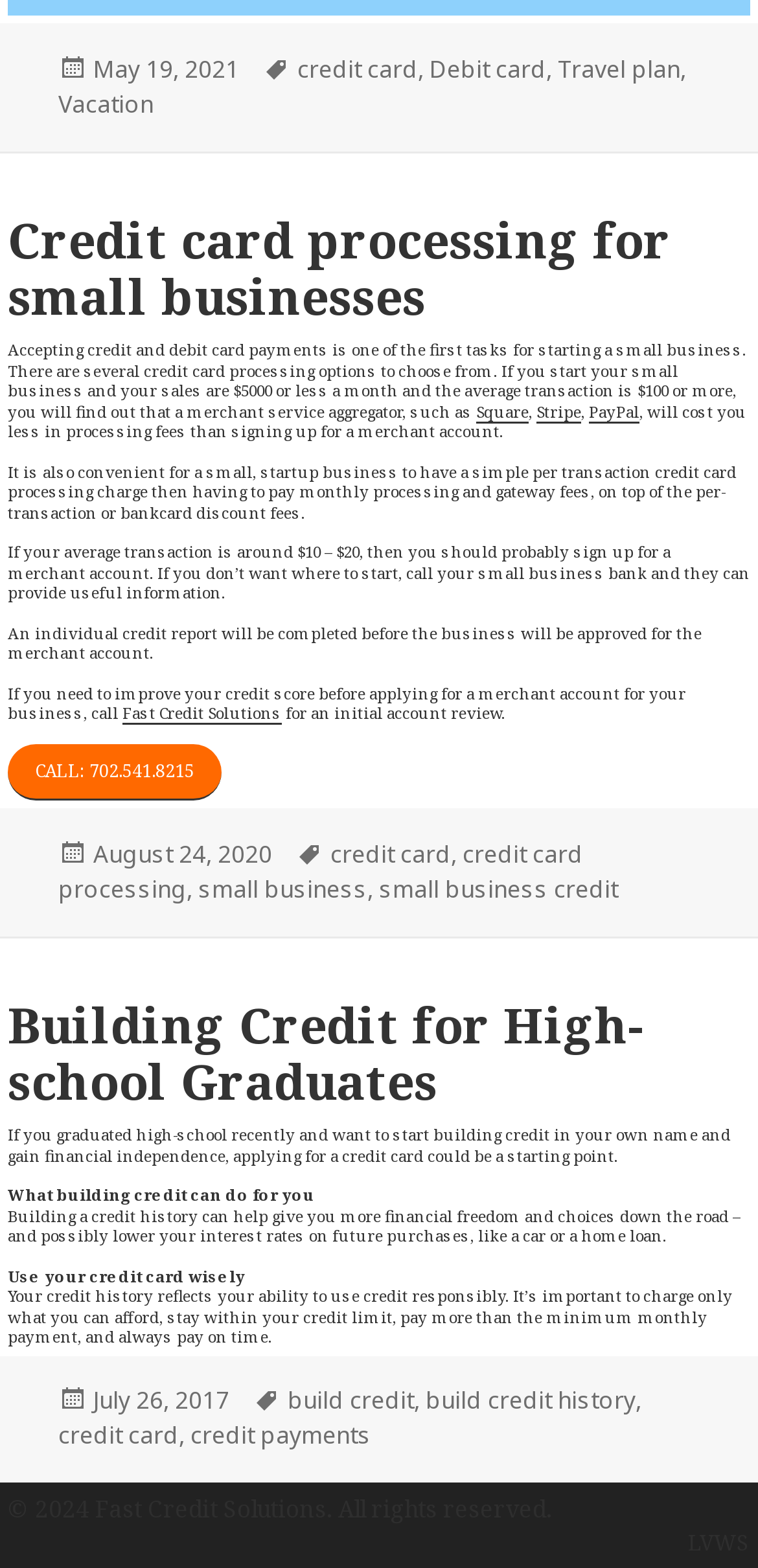Identify the bounding box coordinates of the region I need to click to complete this instruction: "Visit the website of Square for credit card processing options".

[0.628, 0.255, 0.697, 0.27]